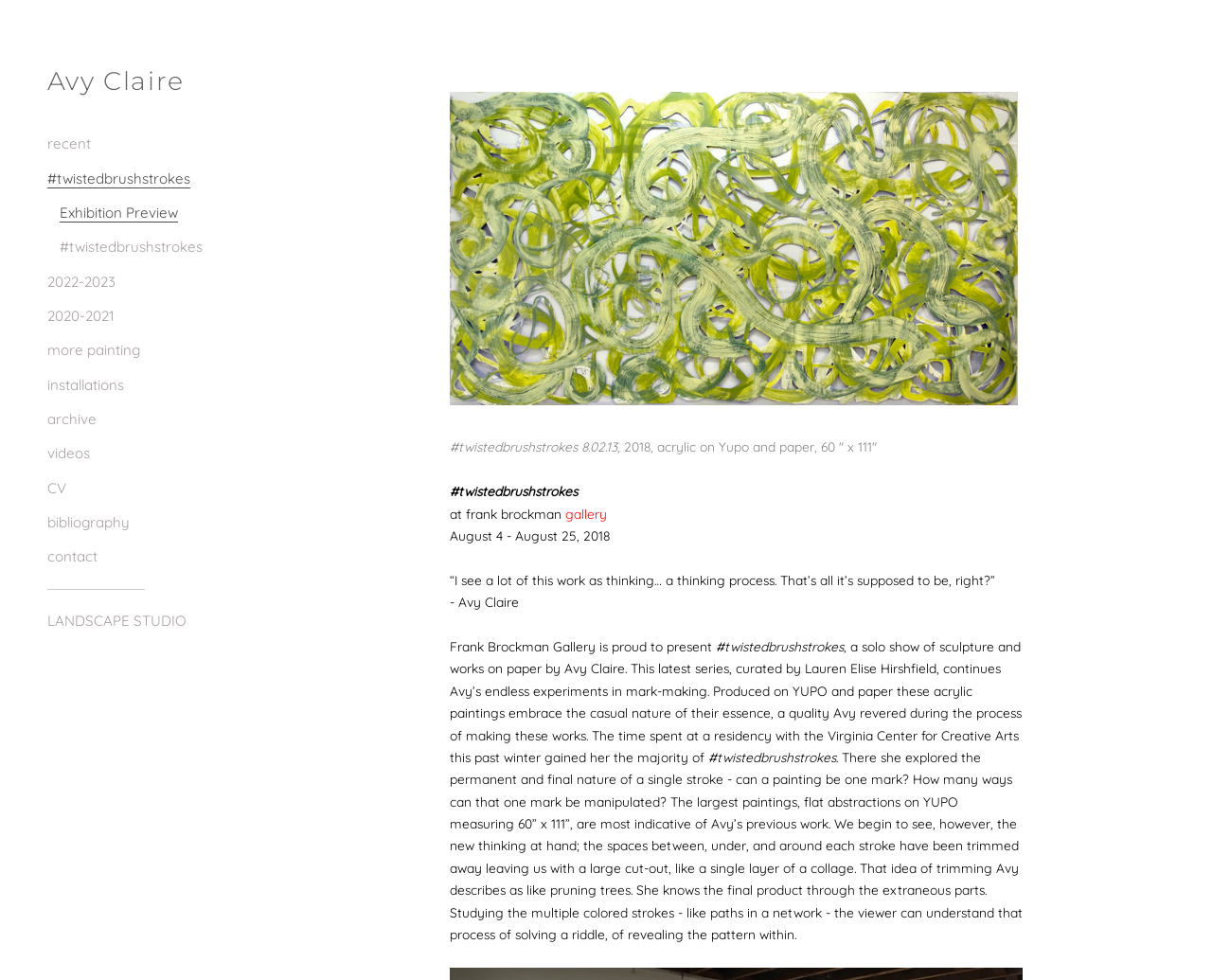Find the bounding box coordinates for the HTML element described in this sentence: "preferences". Provide the coordinates as four float numbers between 0 and 1, in the format [left, top, right, bottom].

None